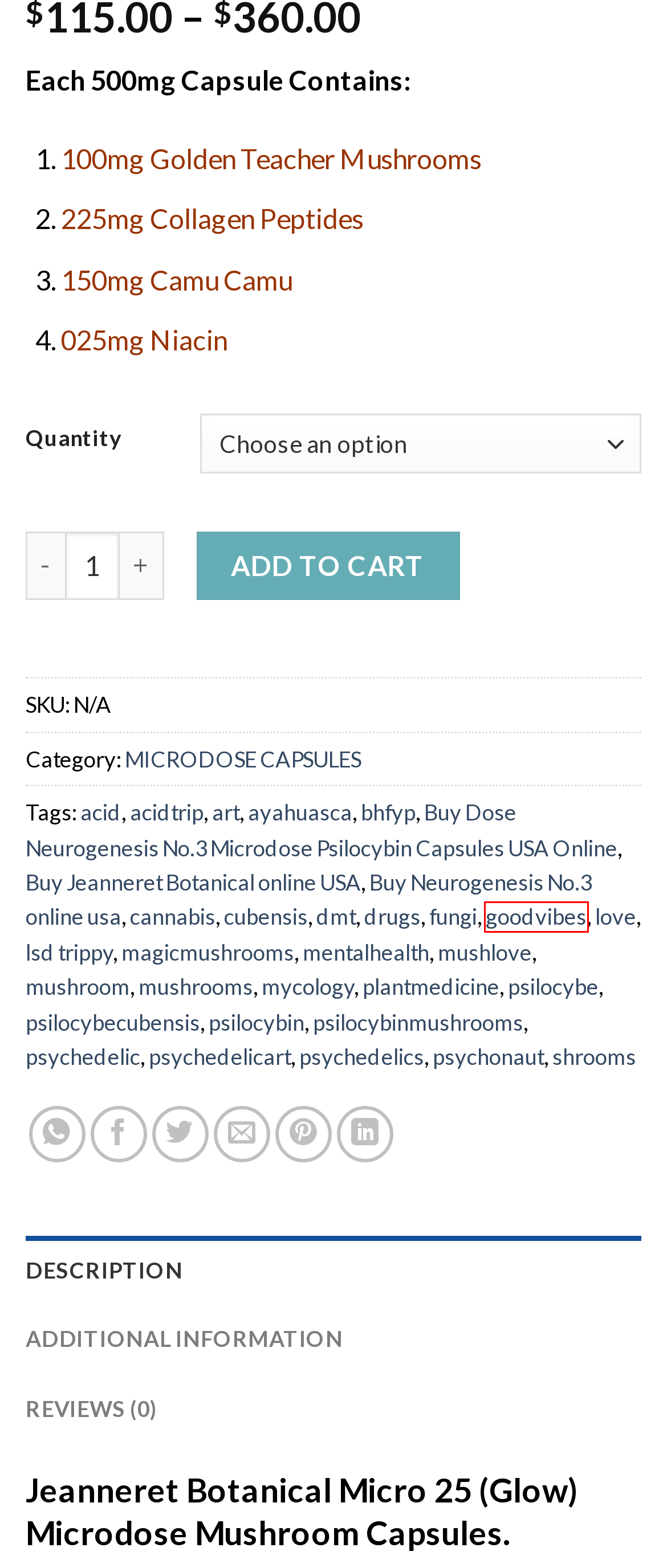Examine the screenshot of the webpage, which includes a red bounding box around an element. Choose the best matching webpage description for the page that will be displayed after clicking the element inside the red bounding box. Here are the candidates:
A. psychonaut Archives - Oregon Shrooms Shop
B. lsd trippy Archives - Oregon Shrooms Shop
C. goodvibes Archives - Oregon Shrooms Shop
D. psilocybinmushrooms Archives - Oregon Shrooms Shop
E. psilocybecubensis Archives - Oregon Shrooms Shop
F. fungi Archives - Oregon Shrooms Shop
G. ayahuasca Archives - Oregon Shrooms Shop
H. cannabis Archives - Oregon Shrooms Shop

C